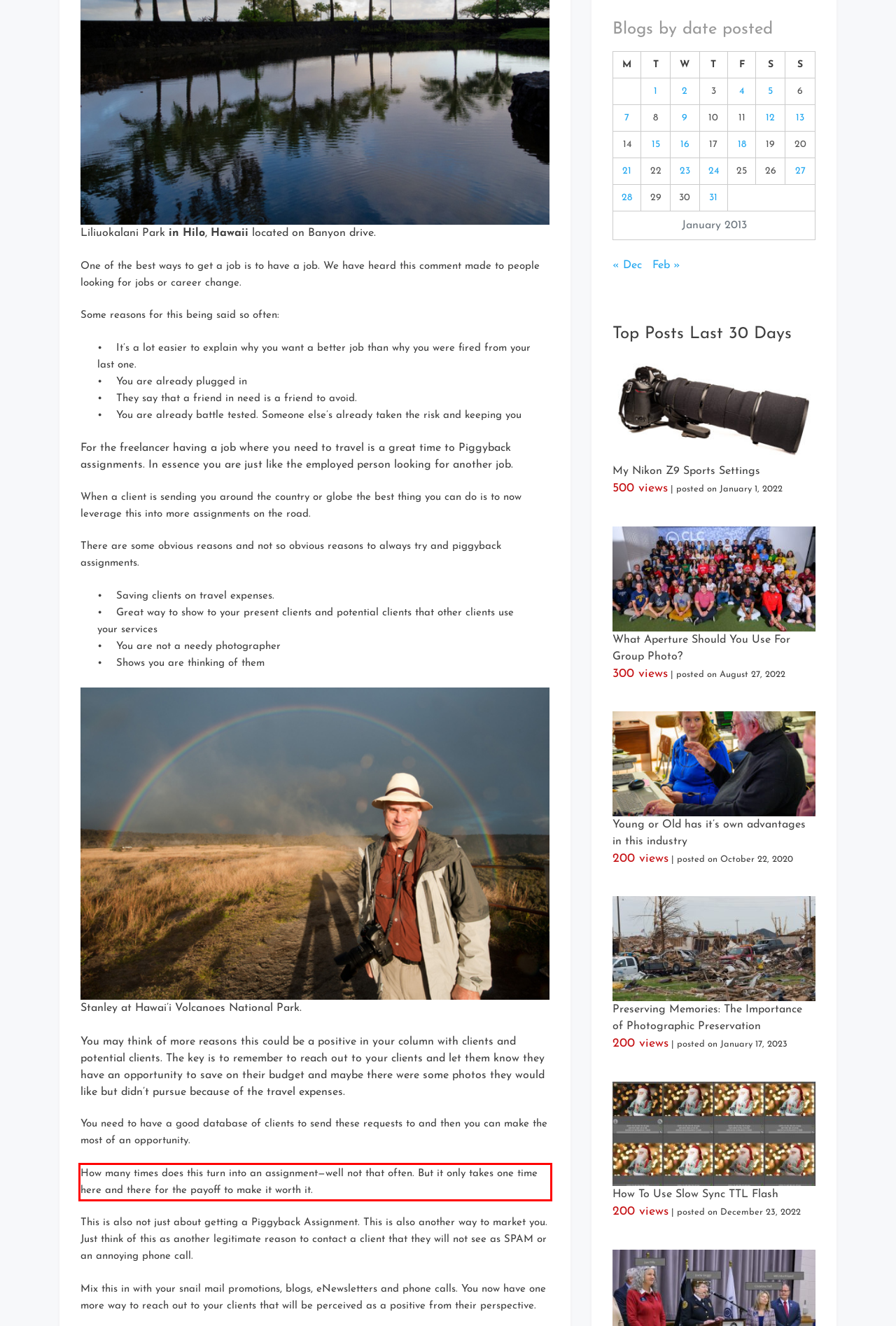Review the screenshot of the webpage and recognize the text inside the red rectangle bounding box. Provide the extracted text content.

How many times does this turn into an assignment—well not that often. But it only takes one time here and there for the payoff to make it worth it.